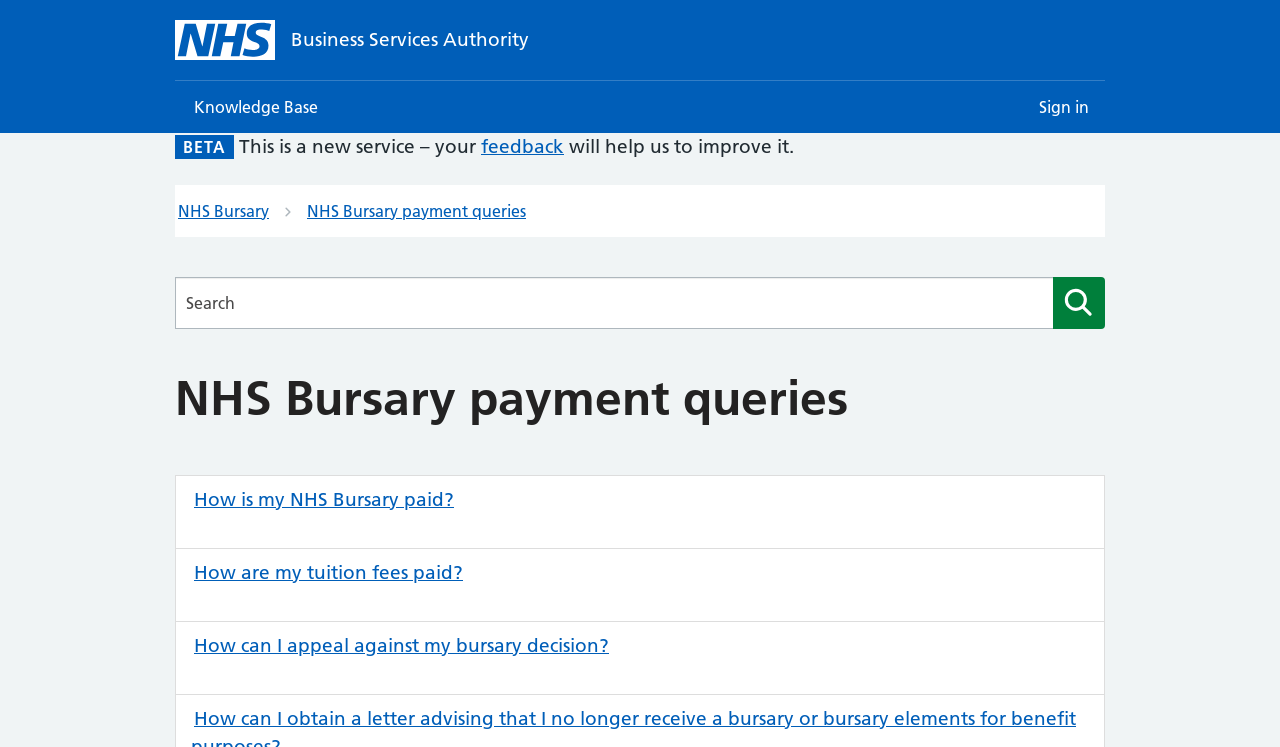Determine the bounding box coordinates for the area you should click to complete the following instruction: "Click on How is my NHS Bursary paid?".

[0.152, 0.653, 0.355, 0.684]